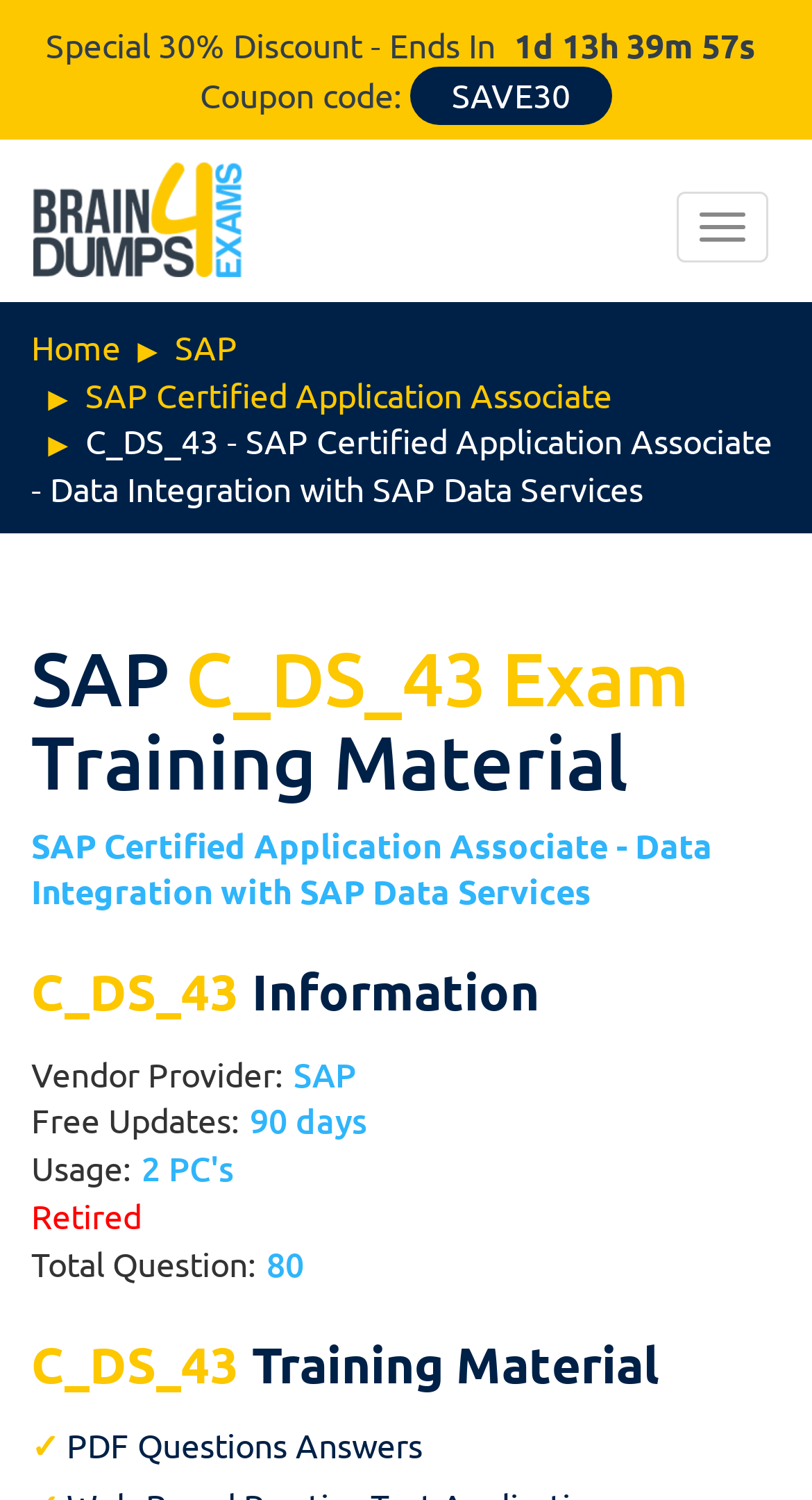Find the UI element described as: "SAP Certified Application Associate" and predict its bounding box coordinates. Ensure the coordinates are four float numbers between 0 and 1, [left, top, right, bottom].

[0.105, 0.248, 0.762, 0.273]